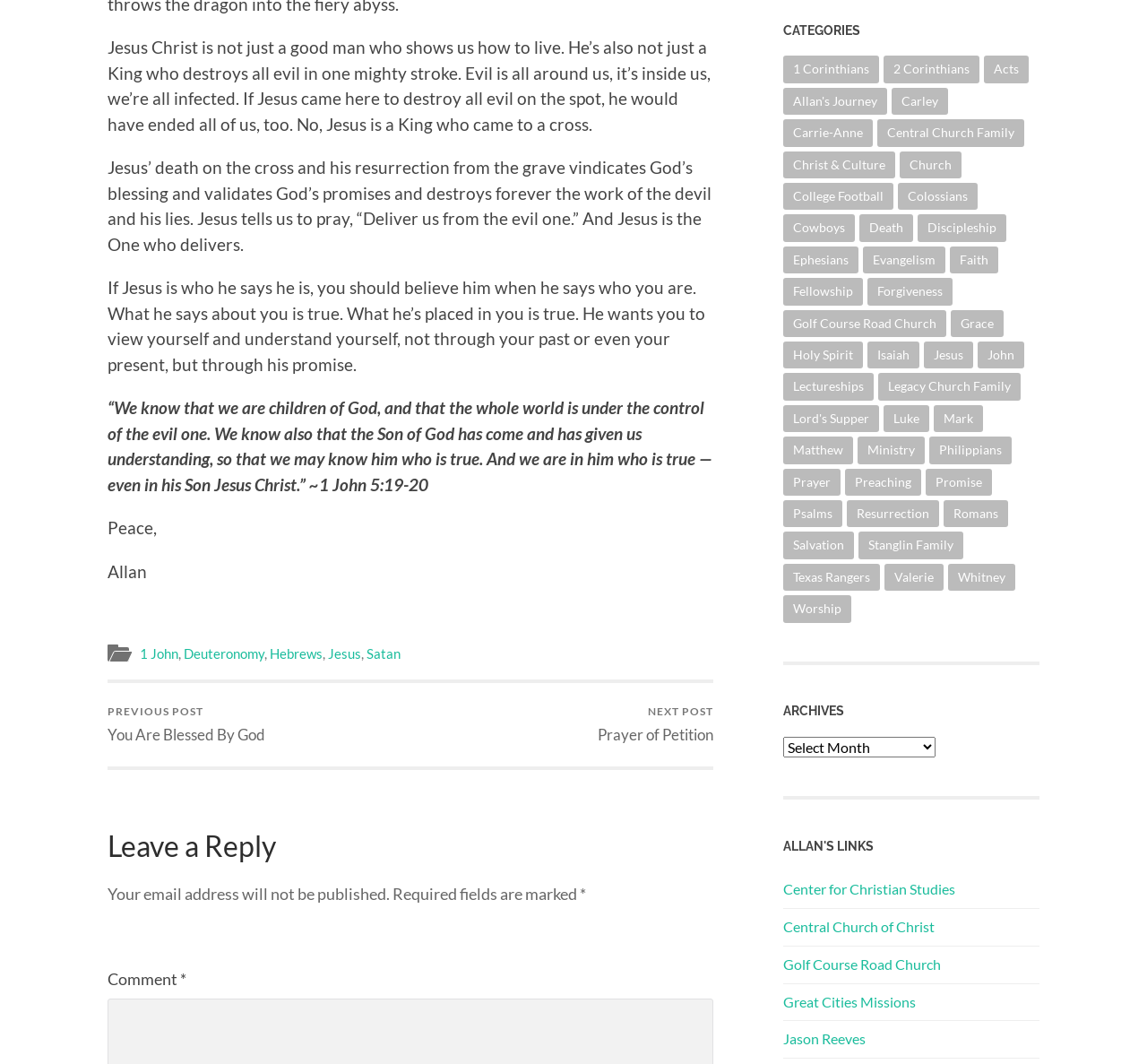Determine the bounding box coordinates of the clickable element to complete this instruction: "Click on the '1 John' link". Provide the coordinates in the format of four float numbers between 0 and 1, [left, top, right, bottom].

[0.122, 0.606, 0.155, 0.622]